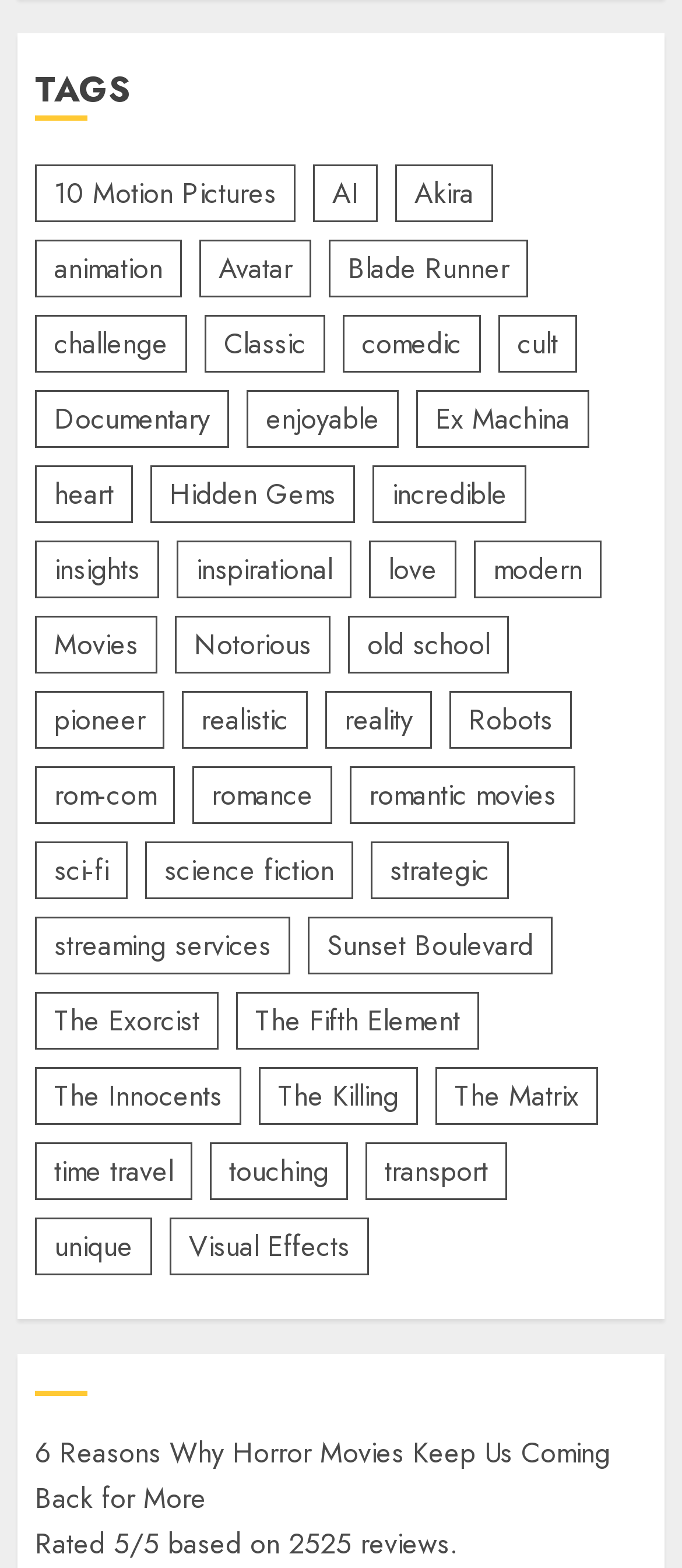Please identify the bounding box coordinates of the area I need to click to accomplish the following instruction: "Click on the 'The Matrix' link".

[0.638, 0.681, 0.877, 0.718]